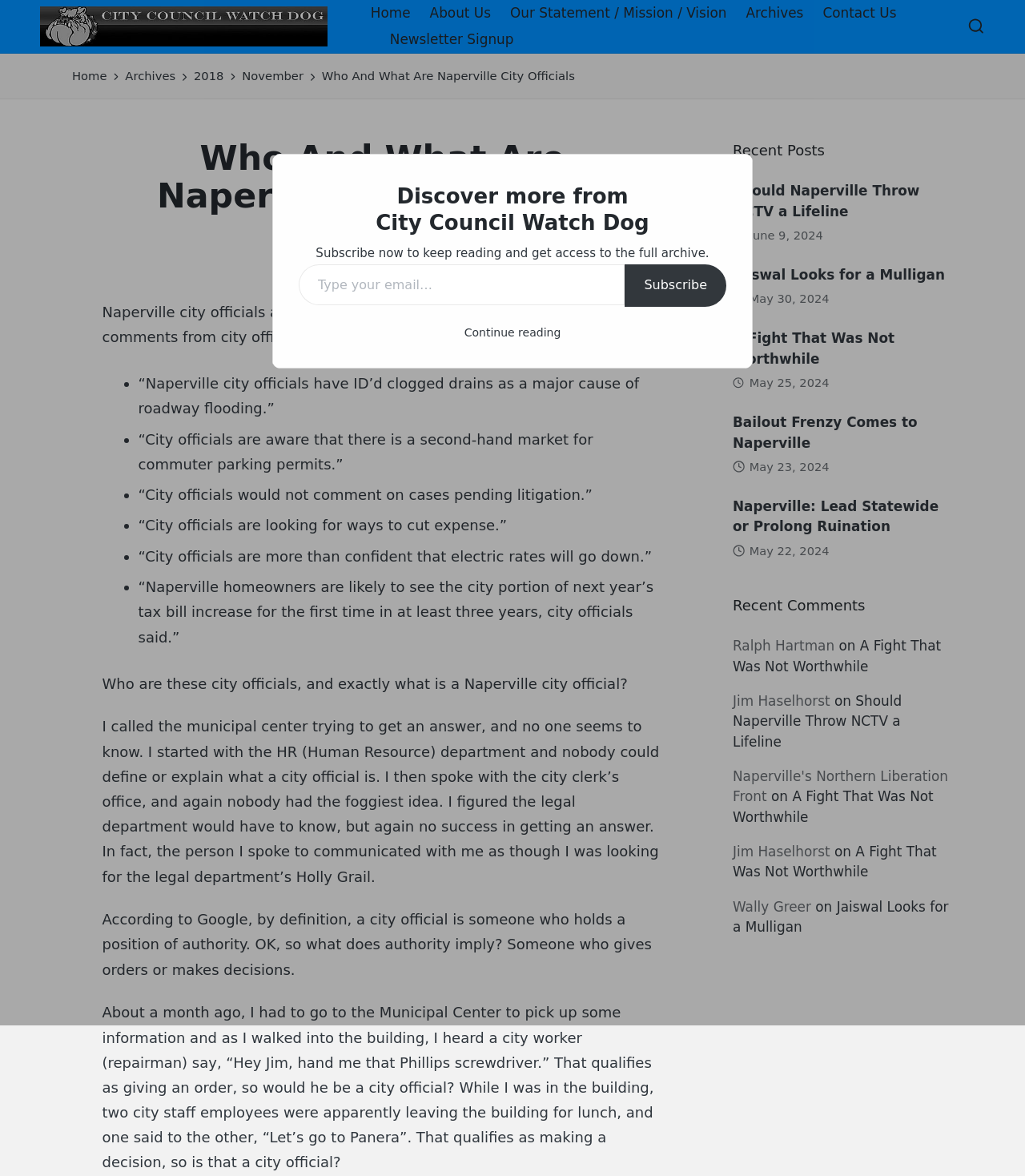Locate the bounding box coordinates of the region to be clicked to comply with the following instruction: "Read more about Web & Classic hosting". The coordinates must be four float numbers between 0 and 1, in the form [left, top, right, bottom].

None